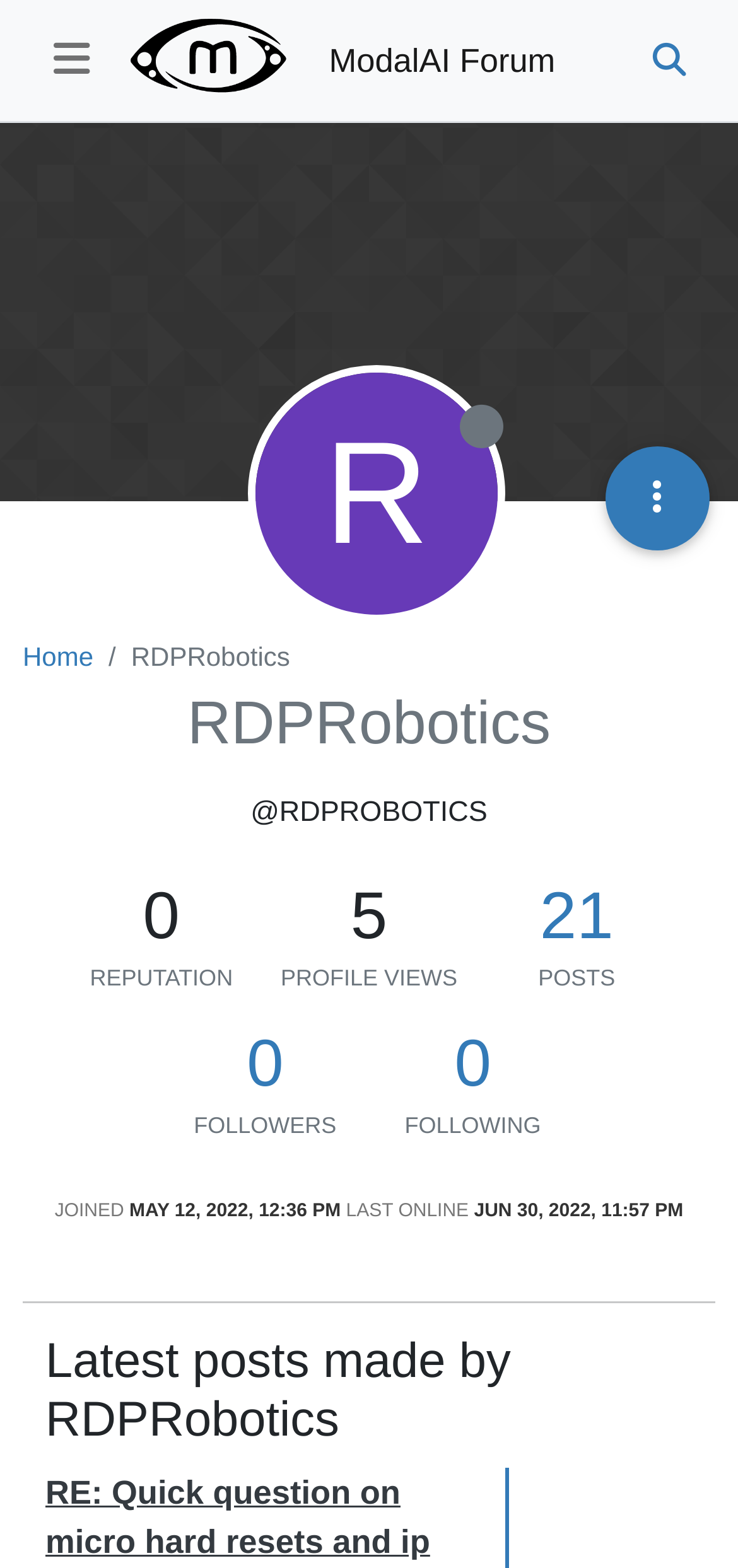Identify the bounding box coordinates necessary to click and complete the given instruction: "Go to home page".

[0.031, 0.409, 0.127, 0.428]